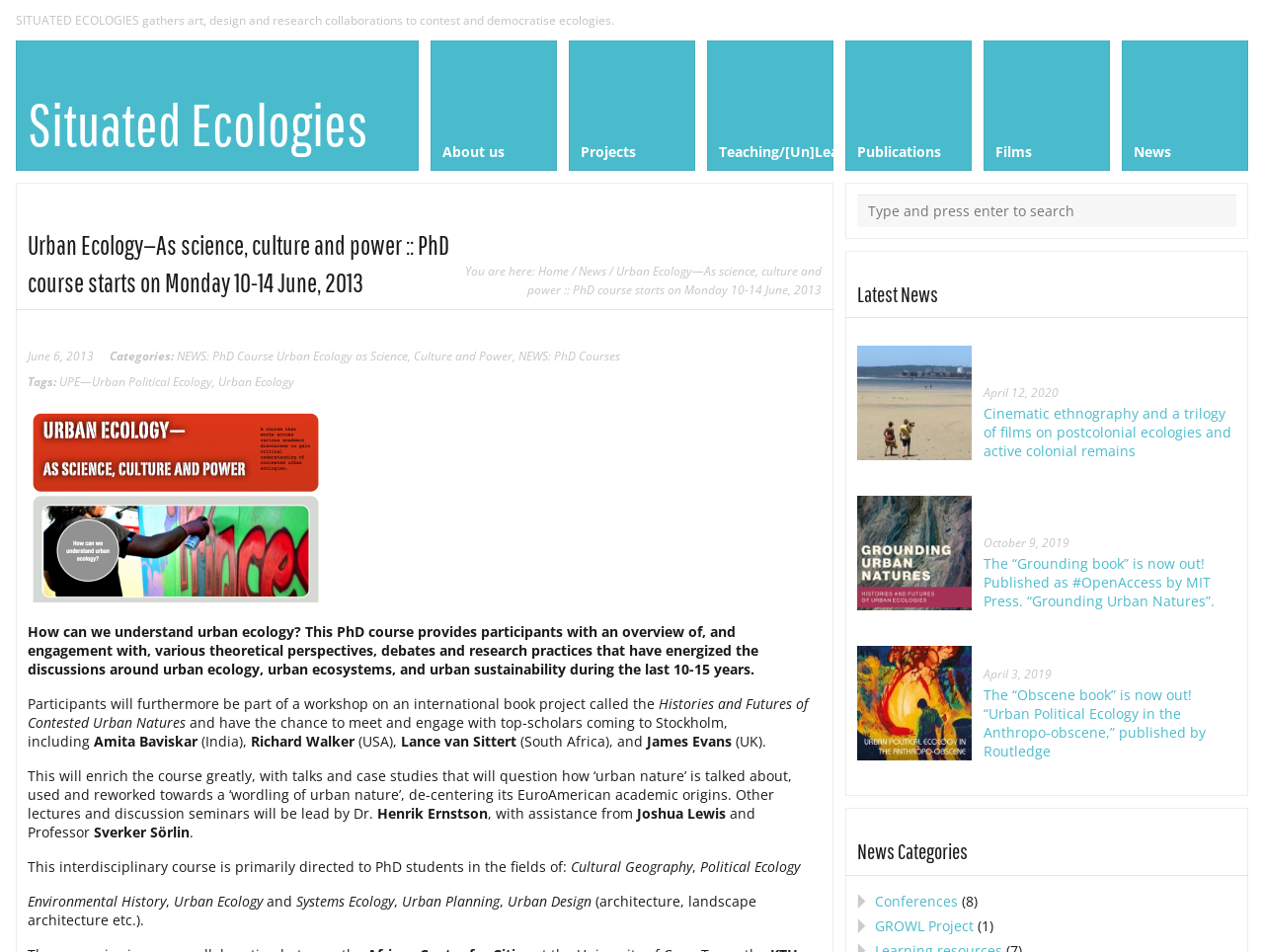Show the bounding box coordinates of the region that should be clicked to follow the instruction: "Click on the 'Urban Ecology—As science, culture and power :: PhD course starts on Monday 10-14 June, 2013' link."

[0.022, 0.238, 0.363, 0.317]